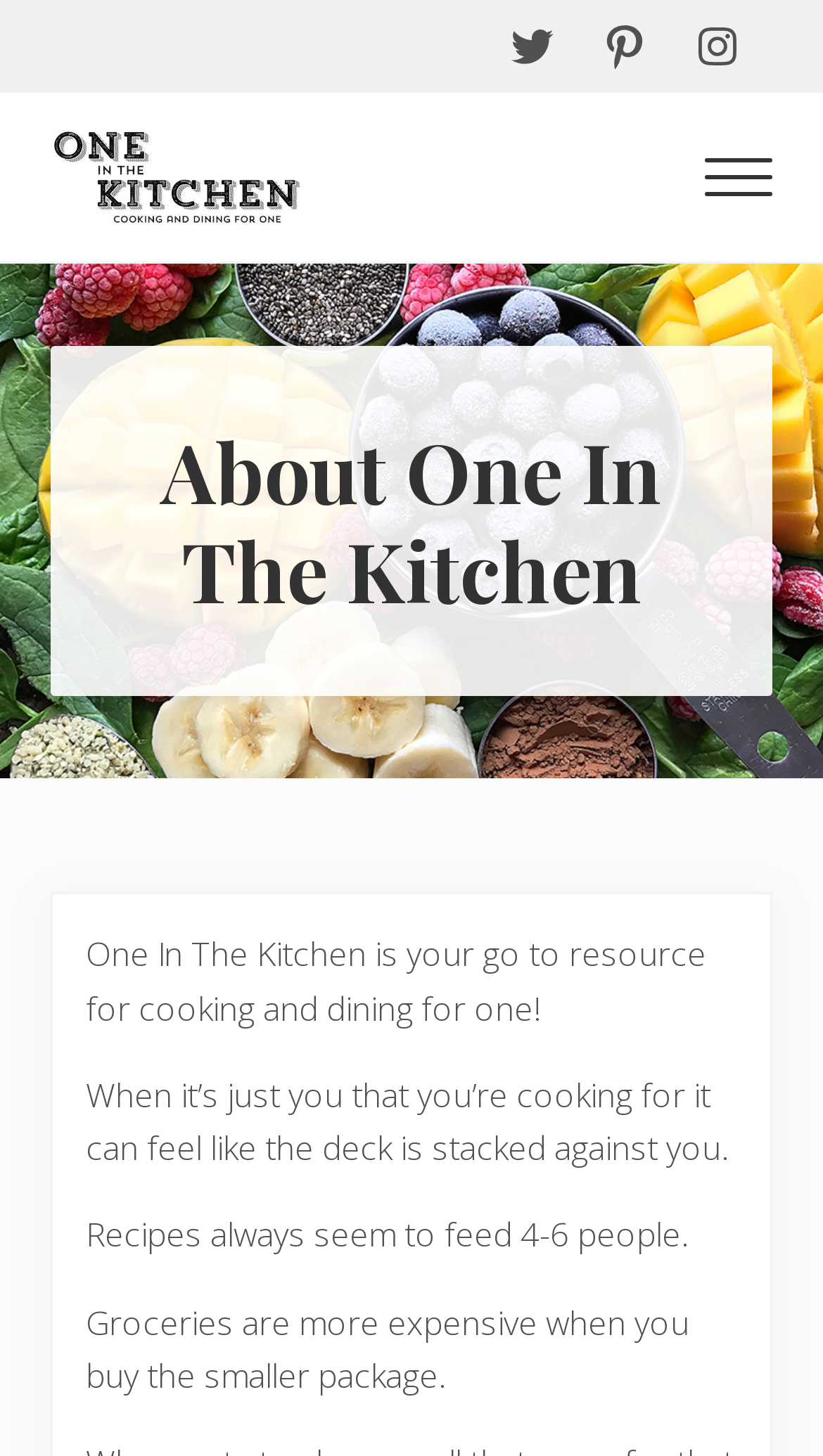Identify the bounding box coordinates for the UI element described as follows: aria-label="Twitter: https://twitter.com/mhchipmunk". Use the format (top-left x, top-left y, bottom-right x, bottom-right y) and ensure all values are floating point numbers between 0 and 1.

[0.601, 0.006, 0.693, 0.058]